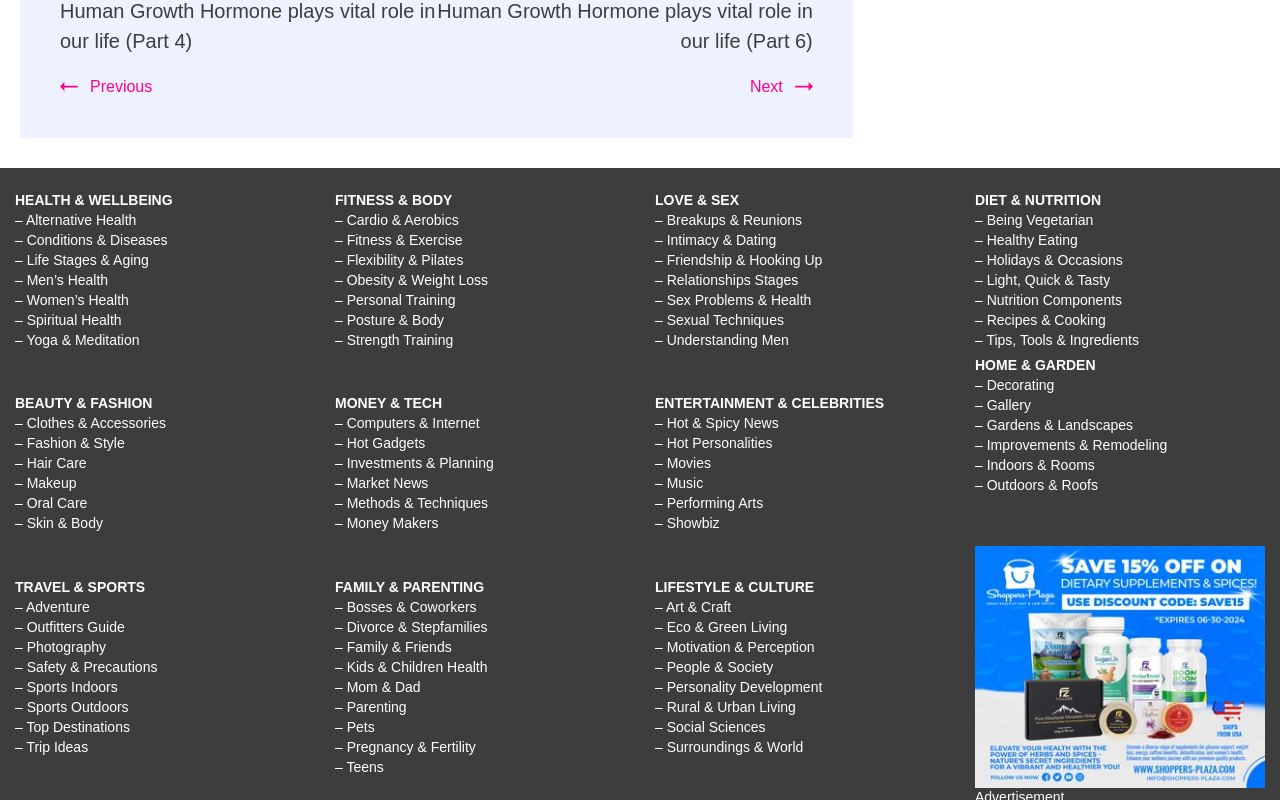Identify the bounding box coordinates of the clickable region necessary to fulfill the following instruction: "Click on 'Human Growth Hormone plays vital role in our life (Part 4)'". The bounding box coordinates should be four float numbers between 0 and 1, i.e., [left, top, right, bottom].

[0.047, 0.0, 0.34, 0.065]